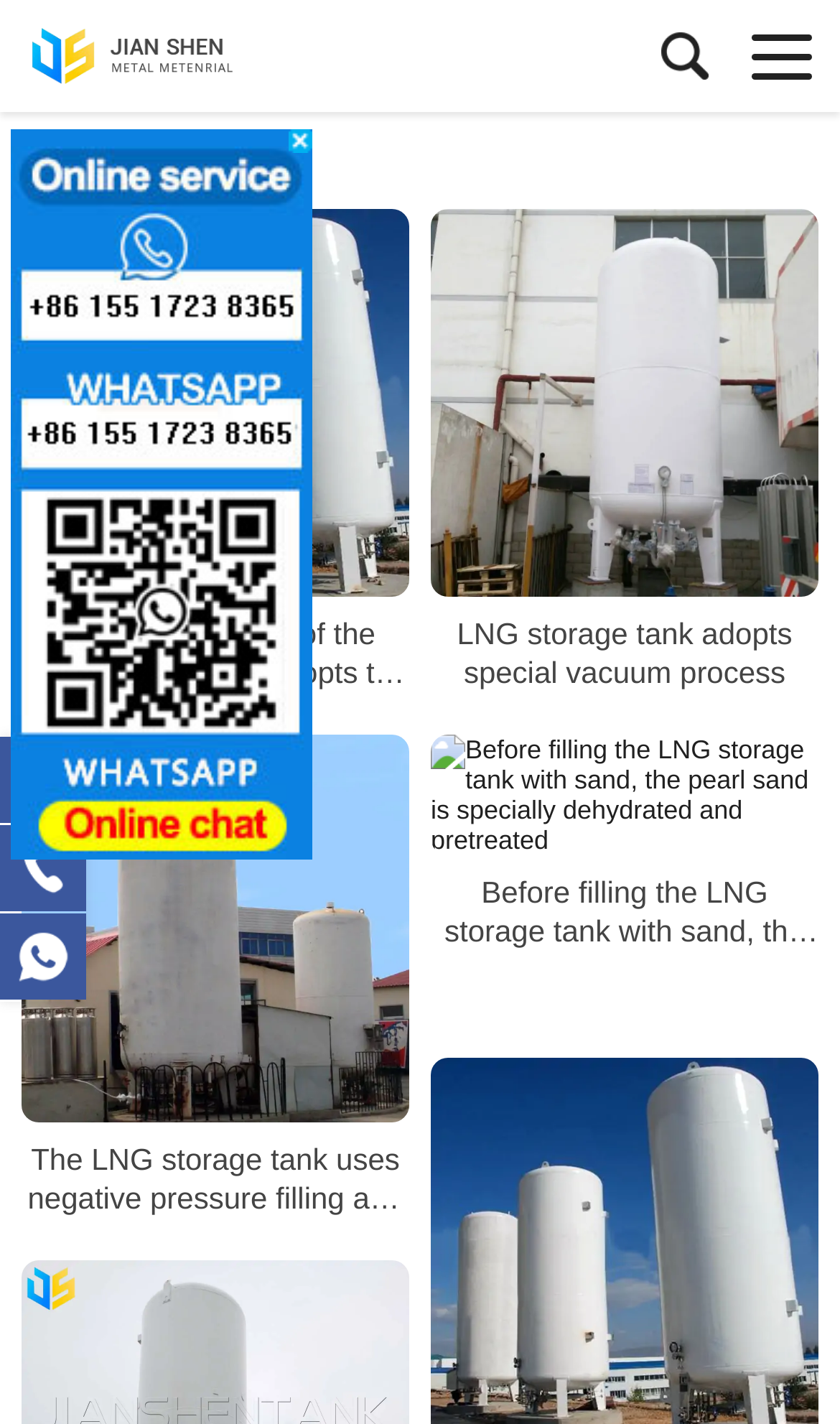Determine the bounding box coordinates for the area you should click to complete the following instruction: "Read about the negative pressure filling and positive pressure compaction technology".

[0.026, 0.516, 0.487, 0.788]